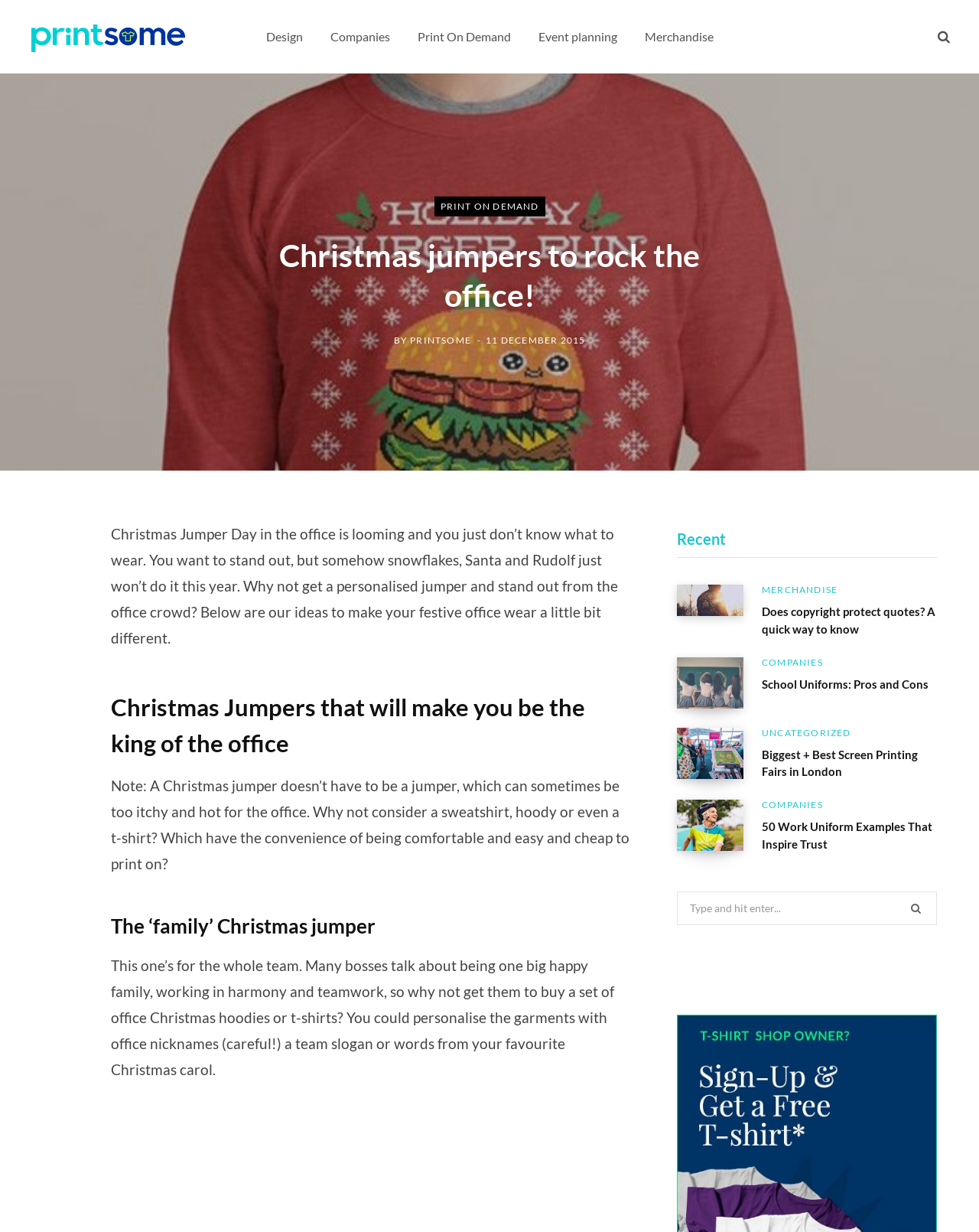Highlight the bounding box coordinates of the region I should click on to meet the following instruction: "Click on the 'Design' link".

[0.257, 0.0, 0.323, 0.06]